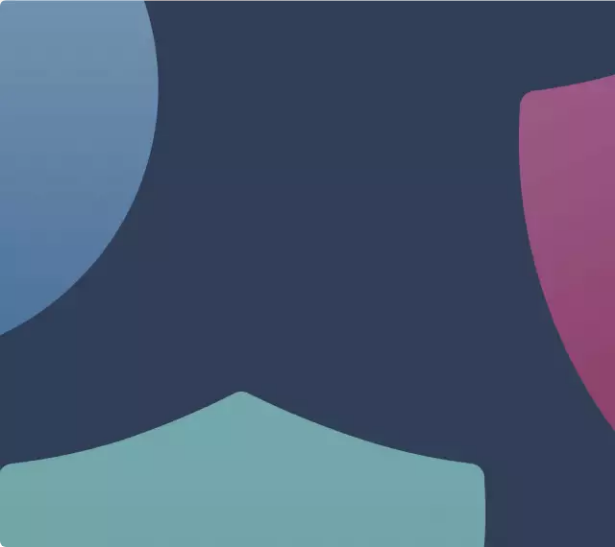What is the intended atmosphere of the design?
Please respond to the question with a detailed and thorough explanation.

The caption suggests that the modern aesthetic of the design contributes to a fluid, dynamic feel, which is typical of contemporary designs in tech and digital platforms, and is intended to invite viewers into a fresh and engaging atmosphere.